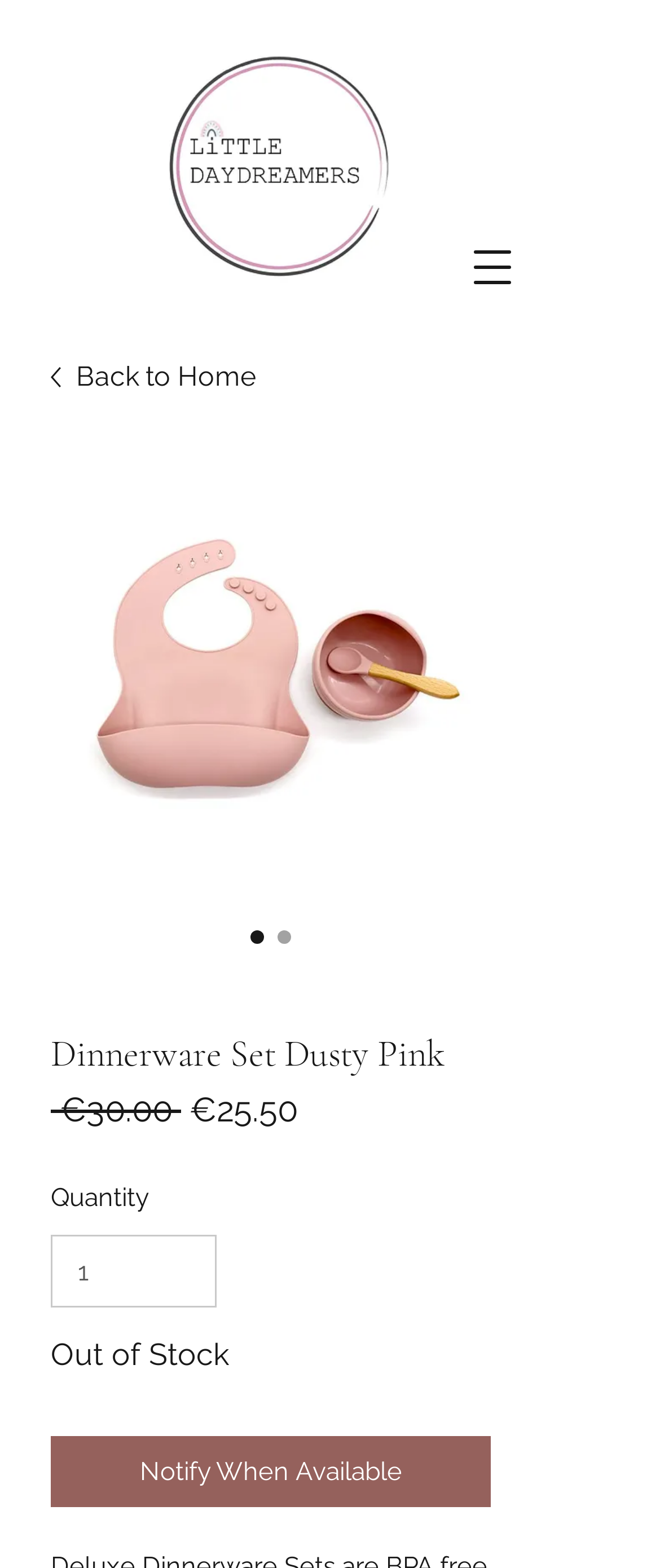Determine the primary headline of the webpage.

Dinnerware Set Dusty Pink